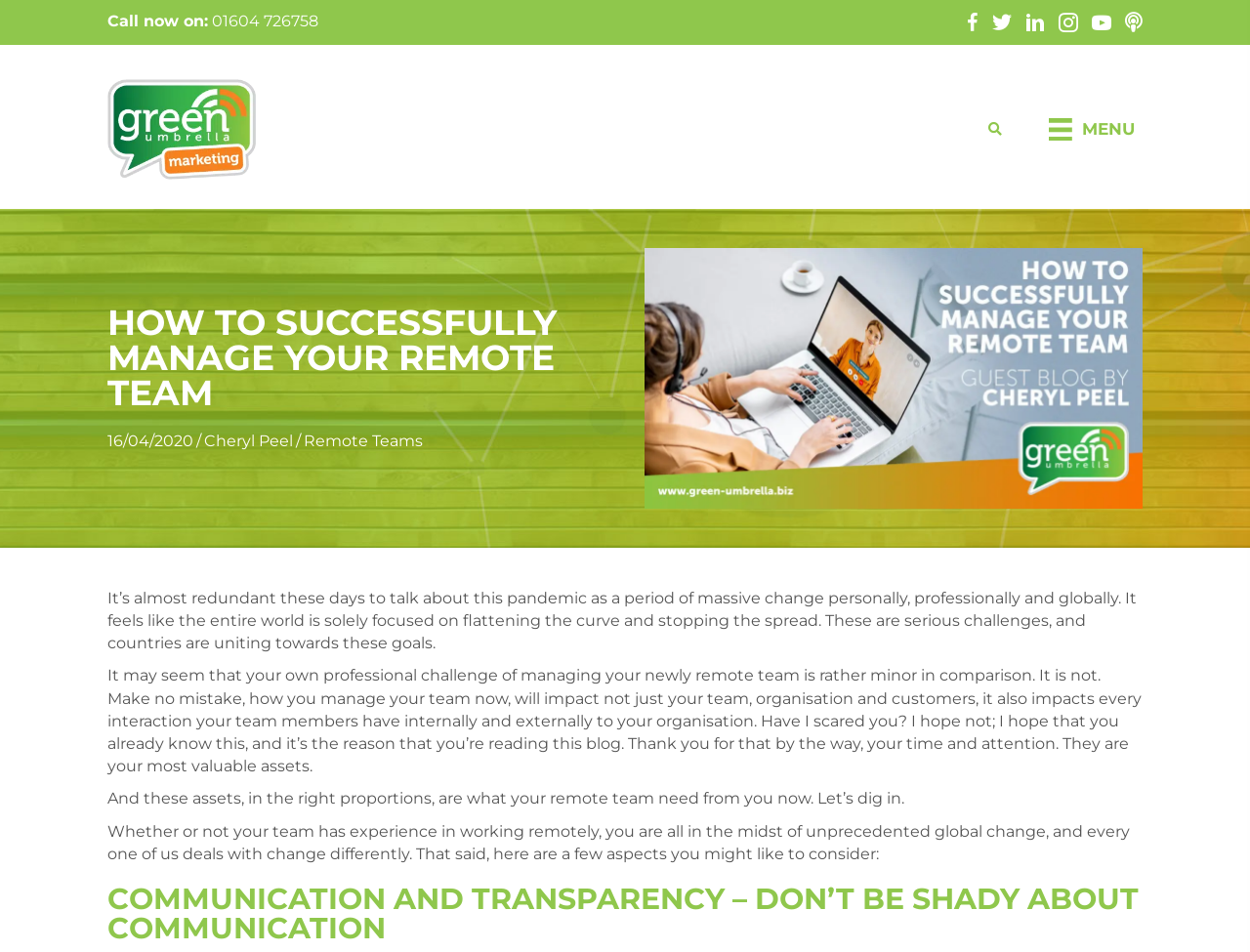Convey a detailed summary of the webpage, mentioning all key elements.

This webpage is about managing a remote team, with a focus on successful communication and transparency. At the top left corner, there is a call-to-action "Call now on:" with a phone number "01604 726758" next to it. Below this, there is a link to "Green Umbrella Marketing" with a logo image. 

On the top right corner, there is a search bar and a "MENU" button with an image. 

The main content of the webpage starts with a heading "HOW TO SUCCESSFULLY MANAGE YOUR REMOTE TEAM" followed by the date "16/04/2020" and links to the author "Cheryl Peel" and the topic "Remote Teams". 

Below this, there is an image related to remote working, and a block of text that discusses the challenges of managing a remote team during the pandemic. The text emphasizes the importance of effective management and its impact on the team, organization, and customers. 

The webpage then dives into the topic of communication and transparency, with a heading "COMMUNICATION AND TRANSPARENCY – DON’T BE SHADY ABOUT COMMUNICATION" at the bottom of the page. There are a total of 5 images on the page, including the logo, menu button, and remote working image.